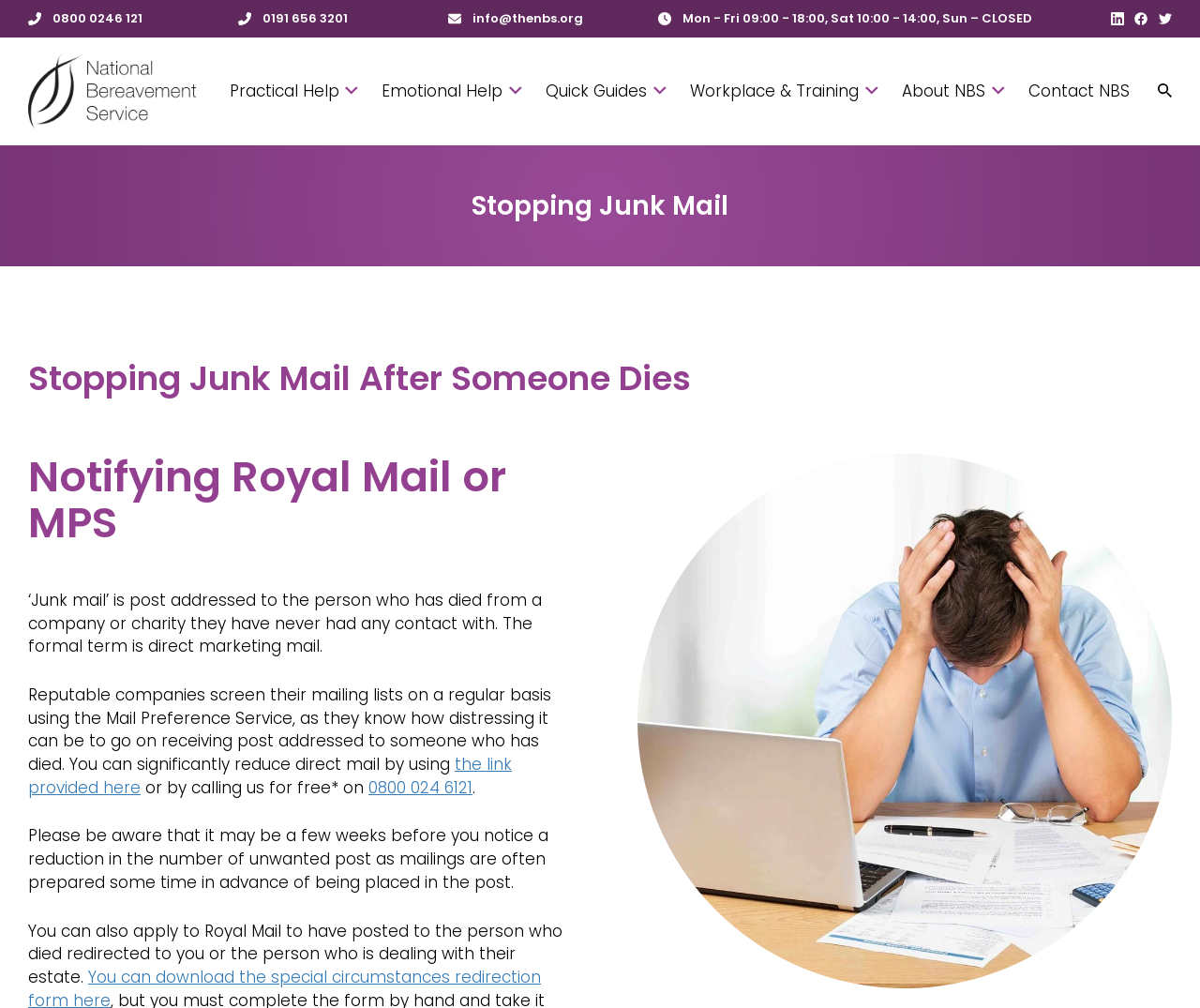Can you specify the bounding box coordinates of the area that needs to be clicked to fulfill the following instruction: "Call the phone number for free"?

[0.023, 0.011, 0.119, 0.026]